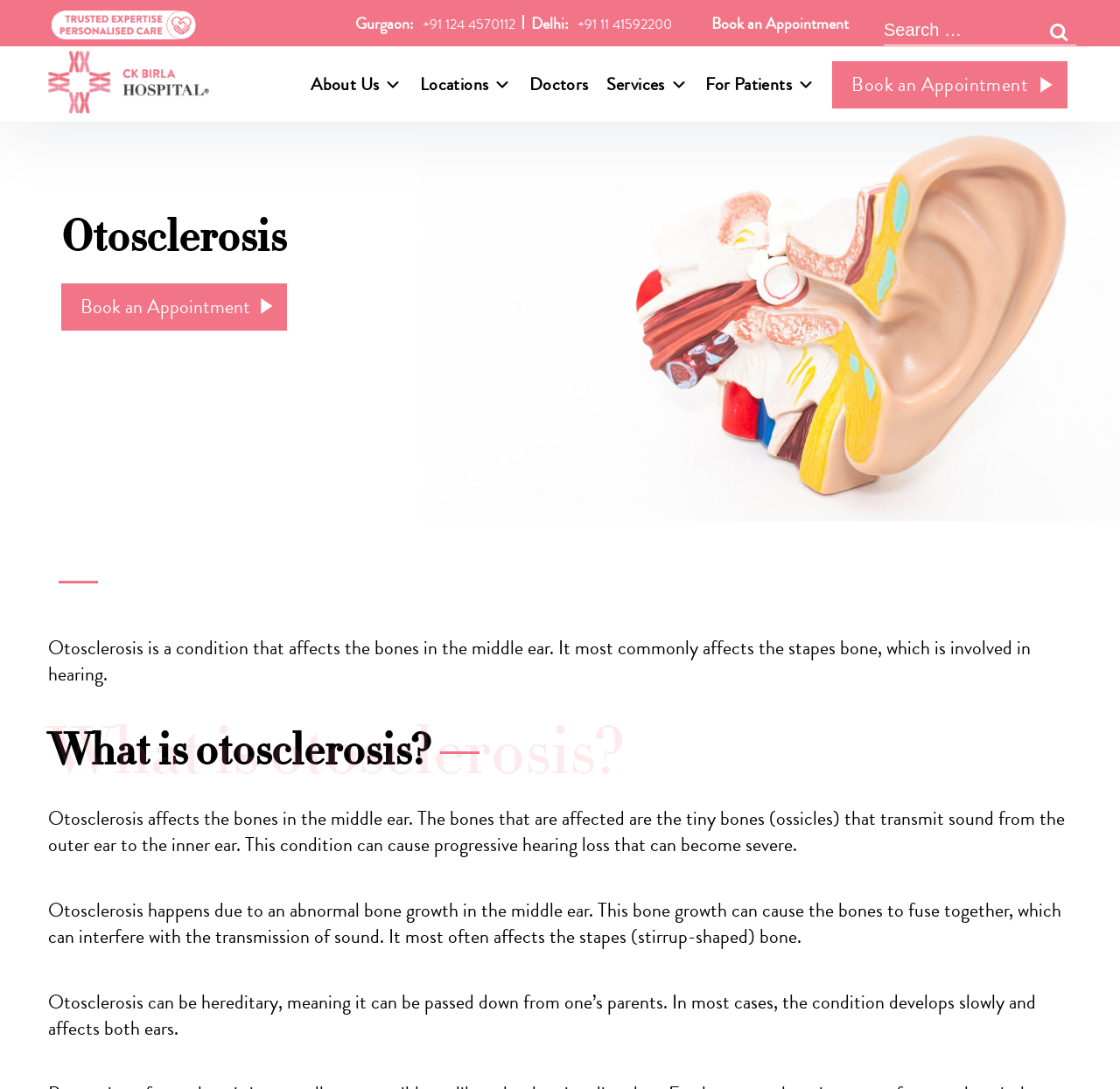Please locate the bounding box coordinates of the region I need to click to follow this instruction: "Call the Delhi office".

[0.516, 0.014, 0.6, 0.031]